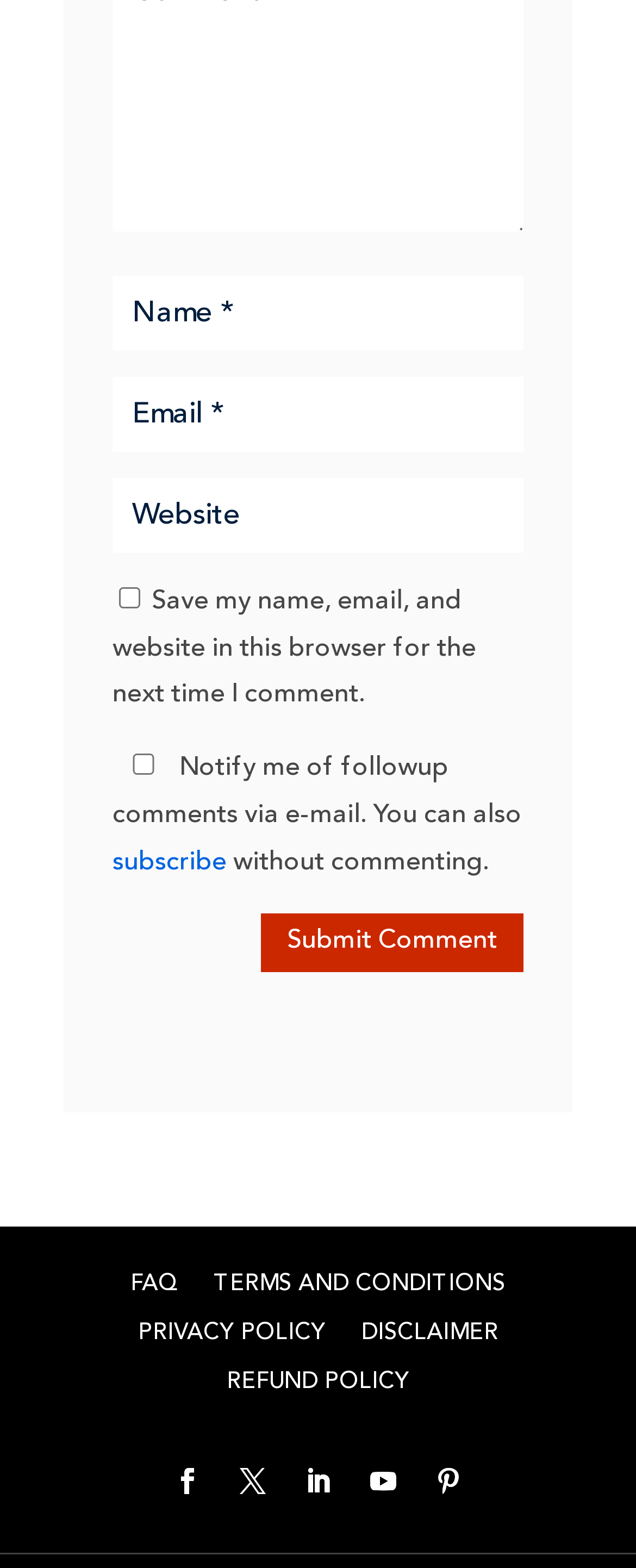Identify the bounding box coordinates of the area that should be clicked in order to complete the given instruction: "Click the submit comment button". The bounding box coordinates should be four float numbers between 0 and 1, i.e., [left, top, right, bottom].

[0.41, 0.582, 0.823, 0.62]